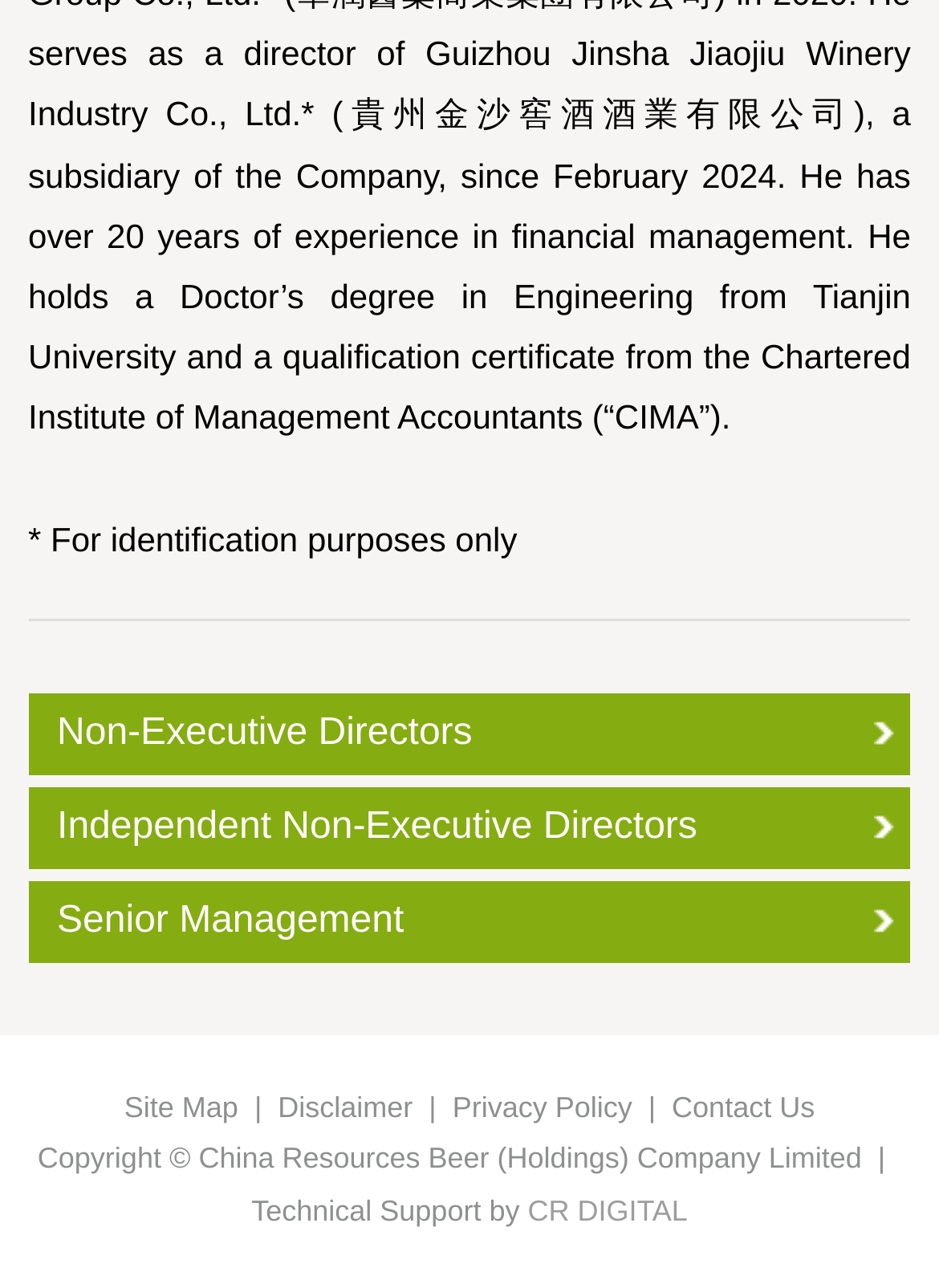Please use the details from the image to answer the following question comprehensively:
What is the name of the company that provides technical support?

I found the text 'Technical Support by' followed by a link 'CR DIGITAL', which suggests that CR DIGITAL is the company that provides technical support.